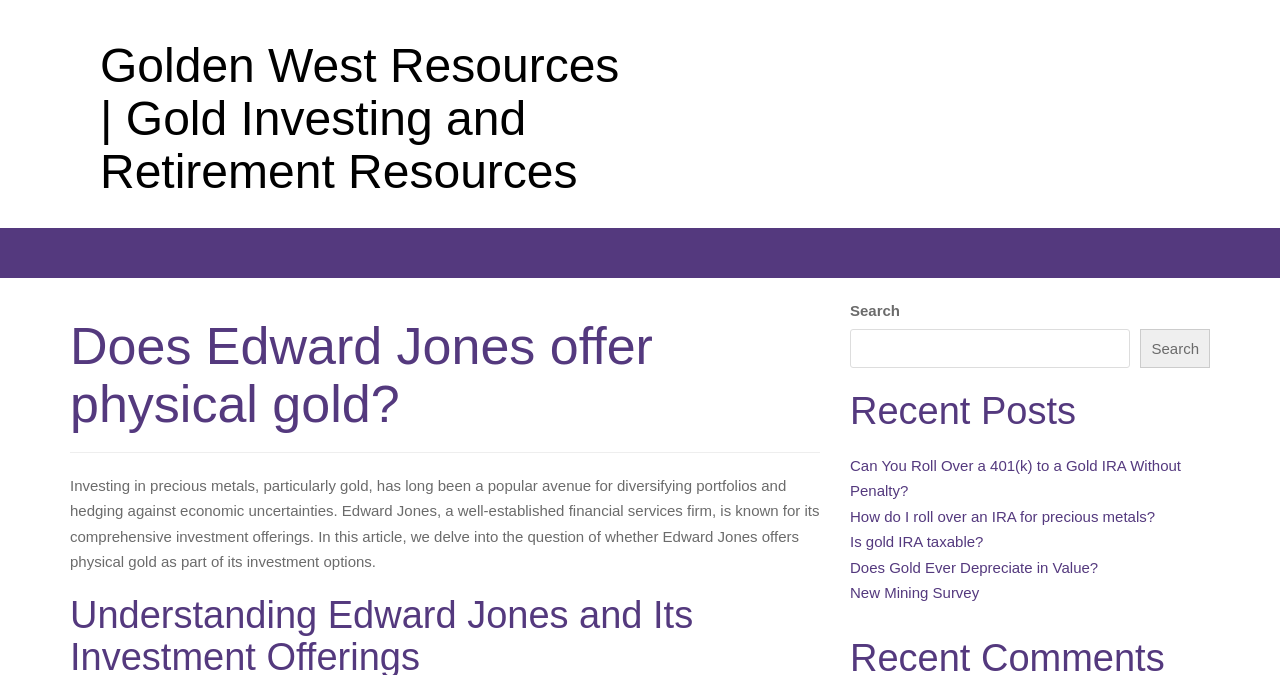Please reply to the following question with a single word or a short phrase:
How many links are listed under 'Recent Posts'?

5